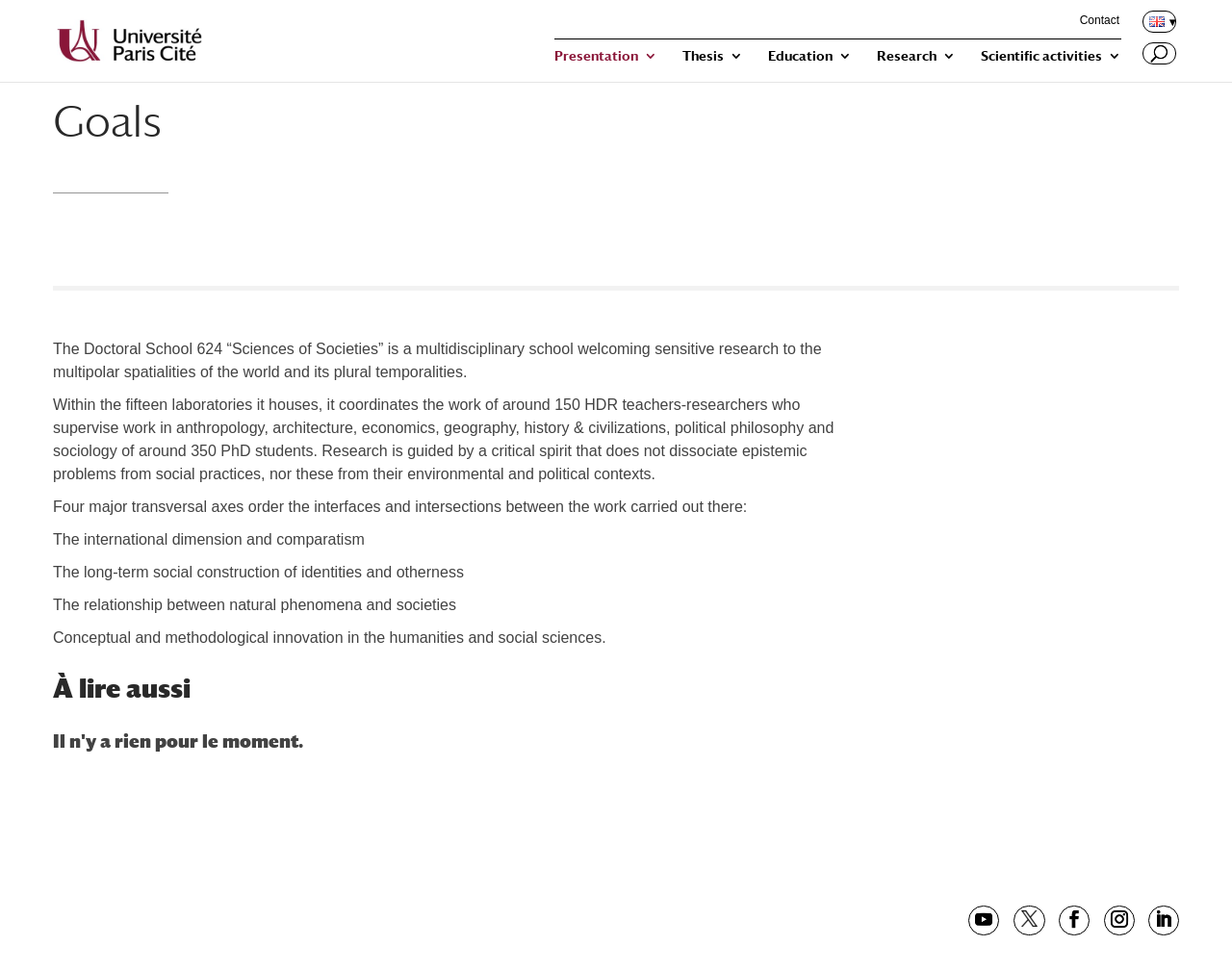Can you specify the bounding box coordinates of the area that needs to be clicked to fulfill the following instruction: "Select a category from the 'Design' link"?

None